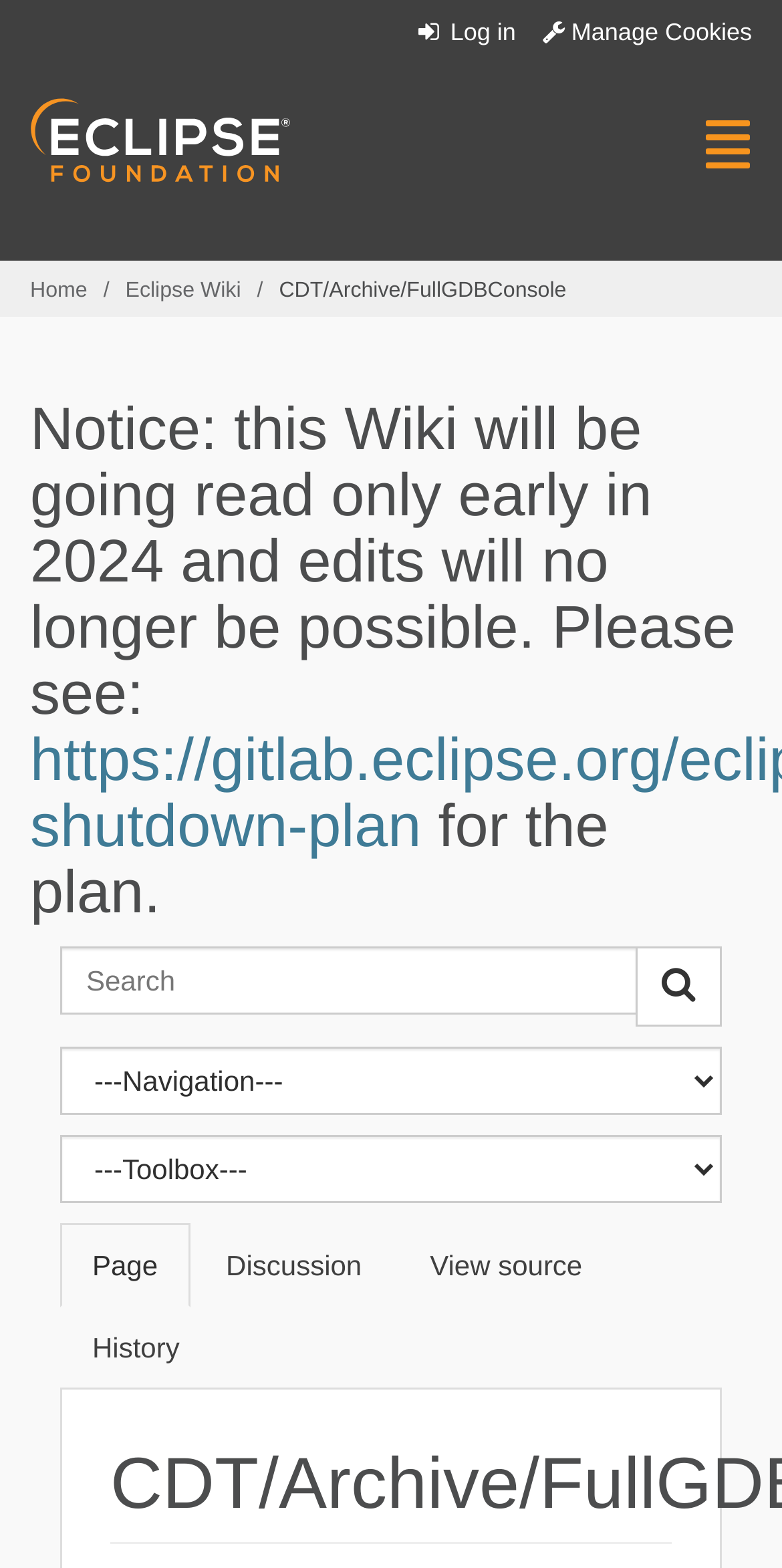What is the text above the breadcrumb section?
Can you give a detailed and elaborate answer to the question?

I found the heading above the breadcrumb section, which contains the text 'Notice: this Wiki will be going read only early in 2024 and edits will no longer be possible.'.